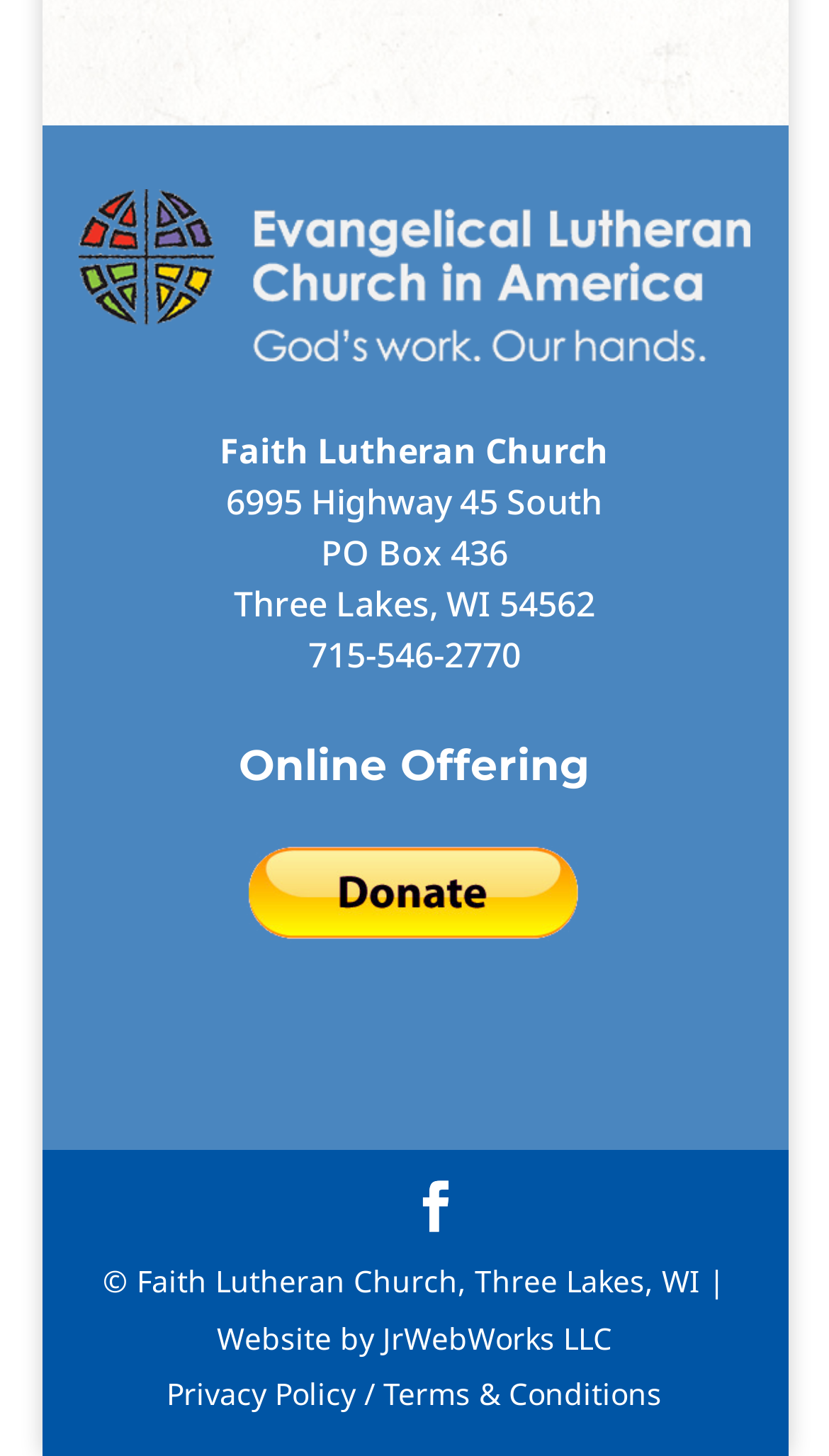Who designed the website?
Make sure to answer the question with a detailed and comprehensive explanation.

I found the website designer by looking at the link element with the text 'Website by JrWebWorks LLC' at coordinates [0.261, 0.905, 0.738, 0.932].